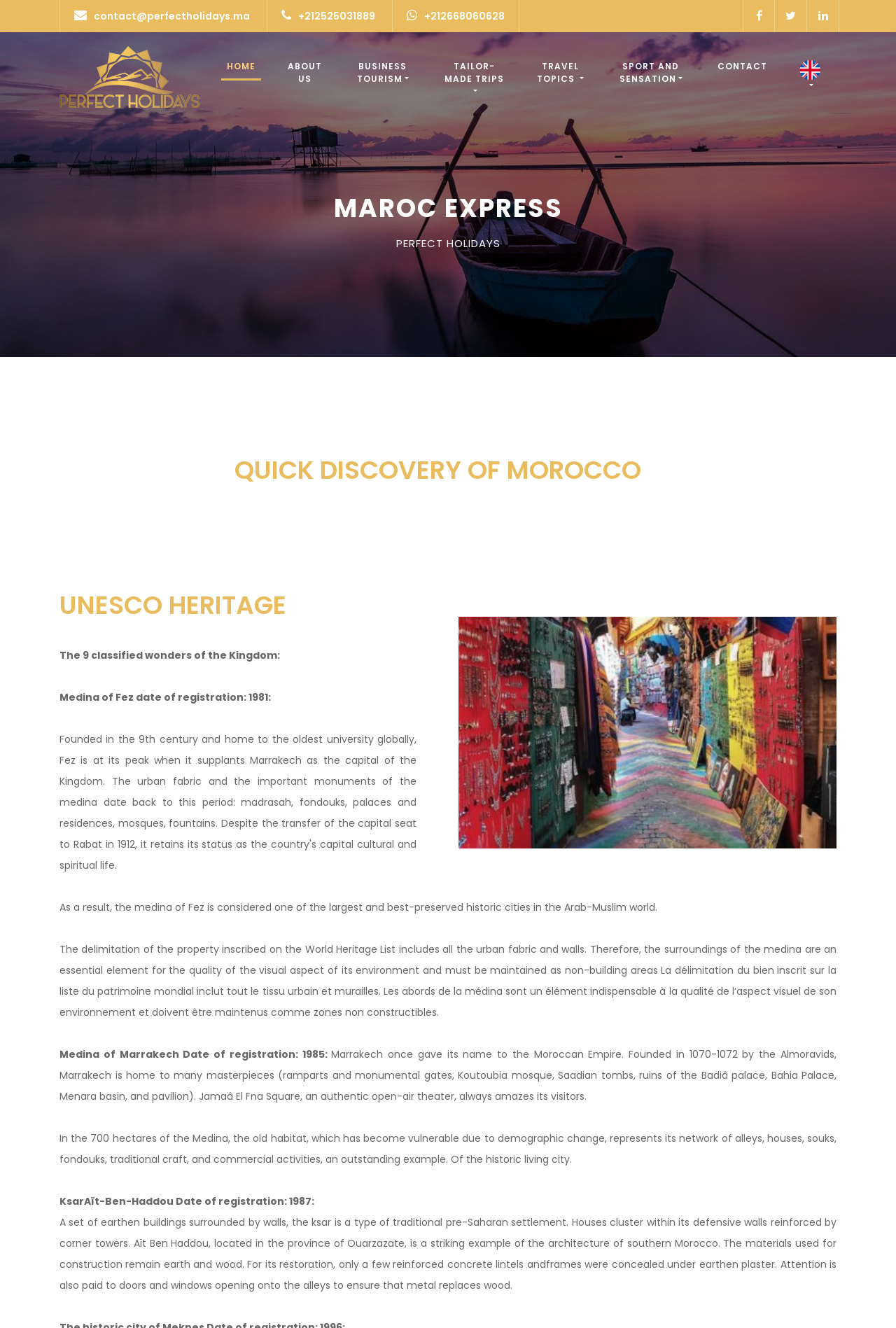Please specify the bounding box coordinates of the clickable region to carry out the following instruction: "Click the contact email link". The coordinates should be four float numbers between 0 and 1, in the format [left, top, right, bottom].

[0.083, 0.007, 0.279, 0.017]